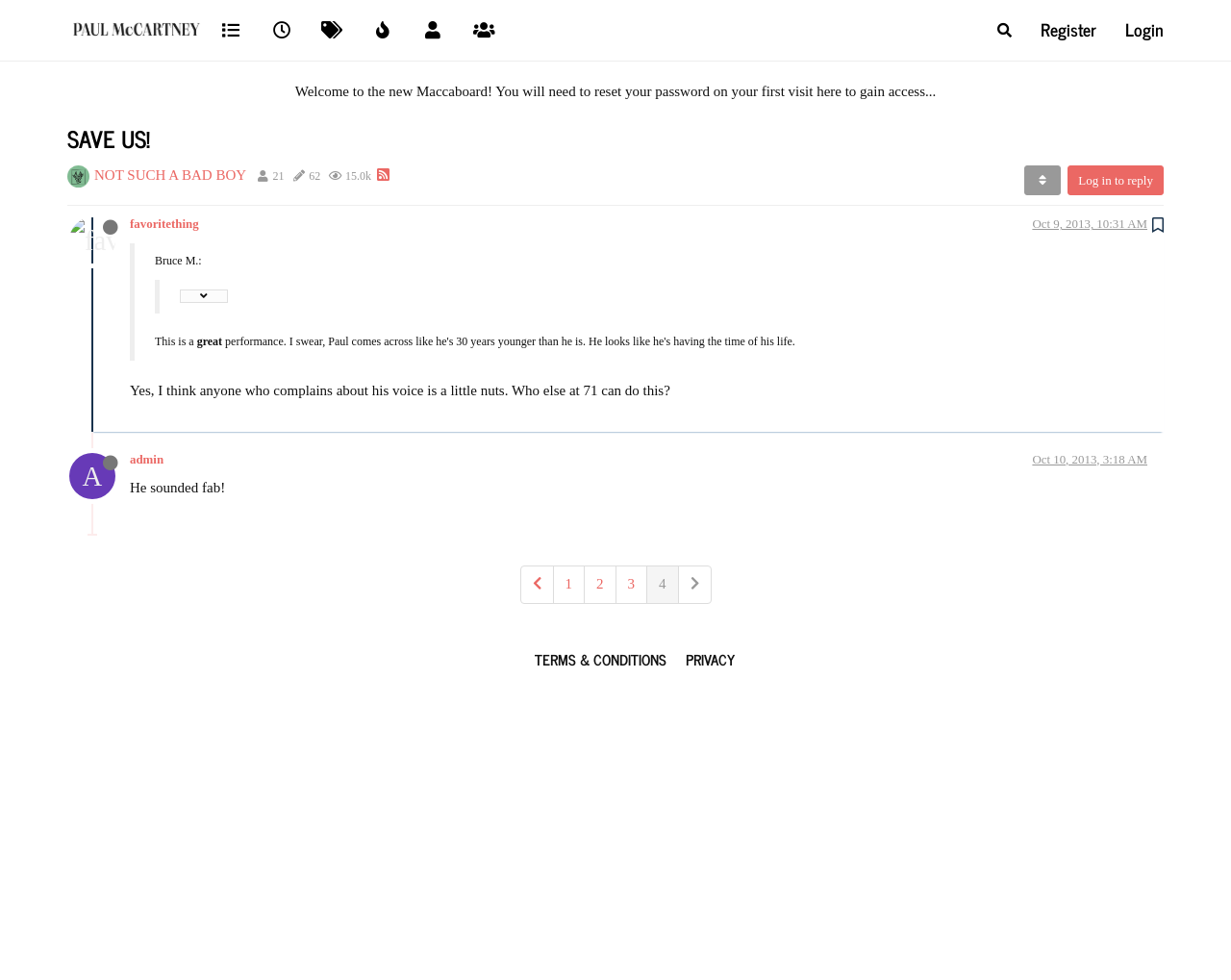From the element description TERMS & CONDITIONS, predict the bounding box coordinates of the UI element. The coordinates must be specified in the format (top-left x, top-left y, bottom-right x, bottom-right y) and should be within the 0 to 1 range.

[0.434, 0.661, 0.541, 0.685]